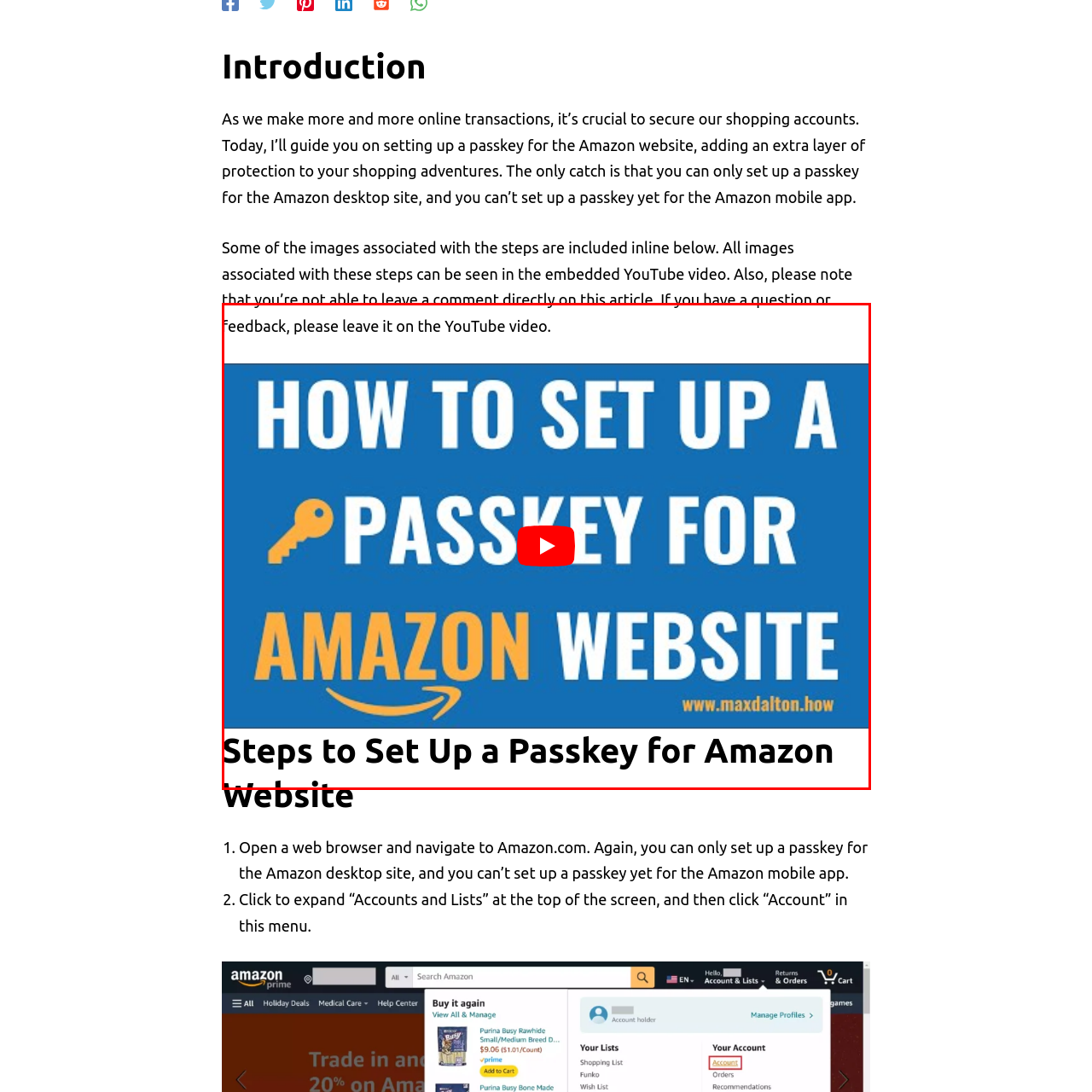What type of content is available below the title?
Observe the image inside the red bounding box carefully and formulate a detailed answer based on what you can infer from the visual content.

Below the title, there is a play button indicating that a video tutorial is available, which suggests that viewers can watch a detailed guide on the process of setting up a passkey for added security on Amazon.